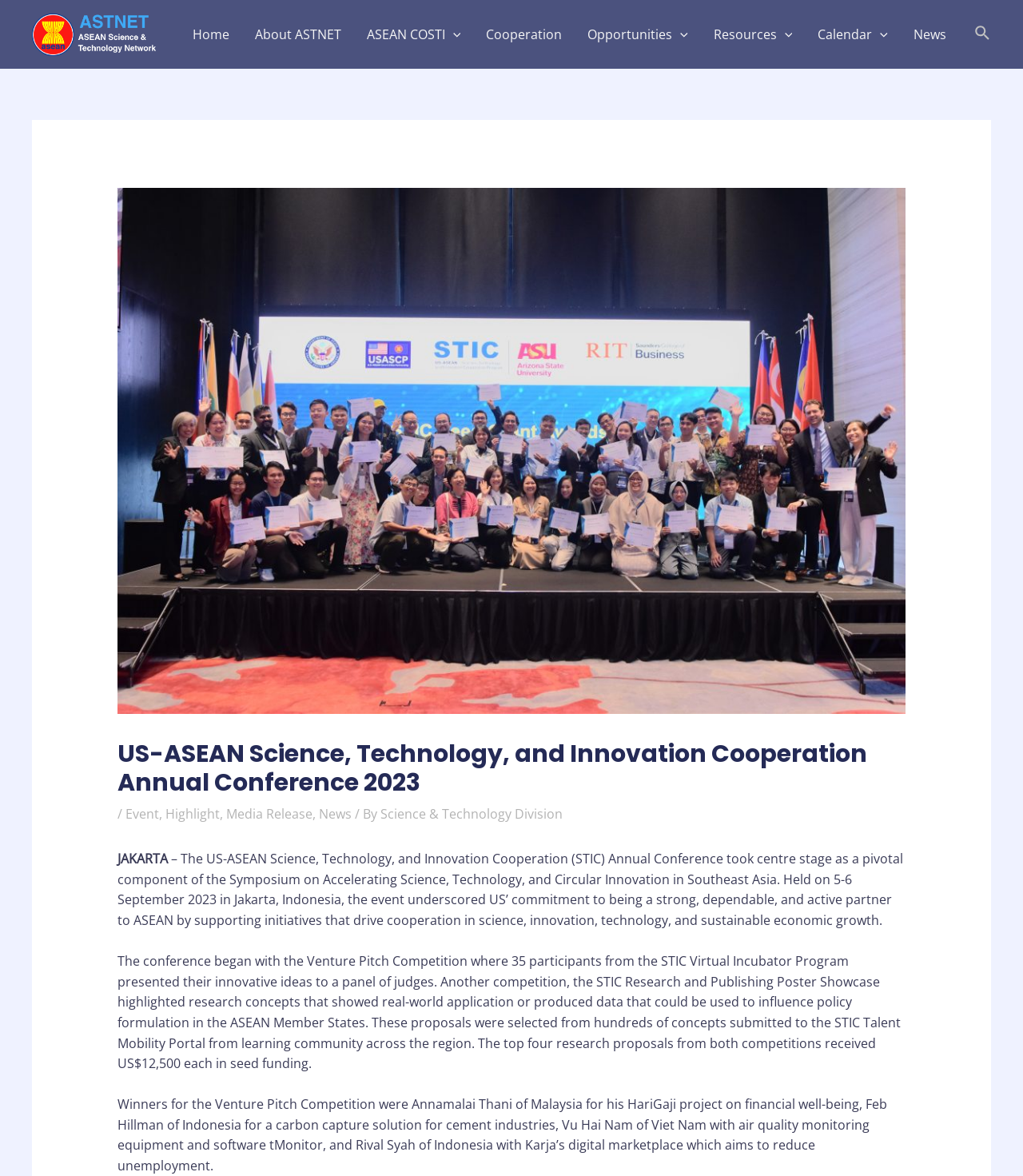Given the element description "Science & Technology Division" in the screenshot, predict the bounding box coordinates of that UI element.

[0.372, 0.685, 0.55, 0.7]